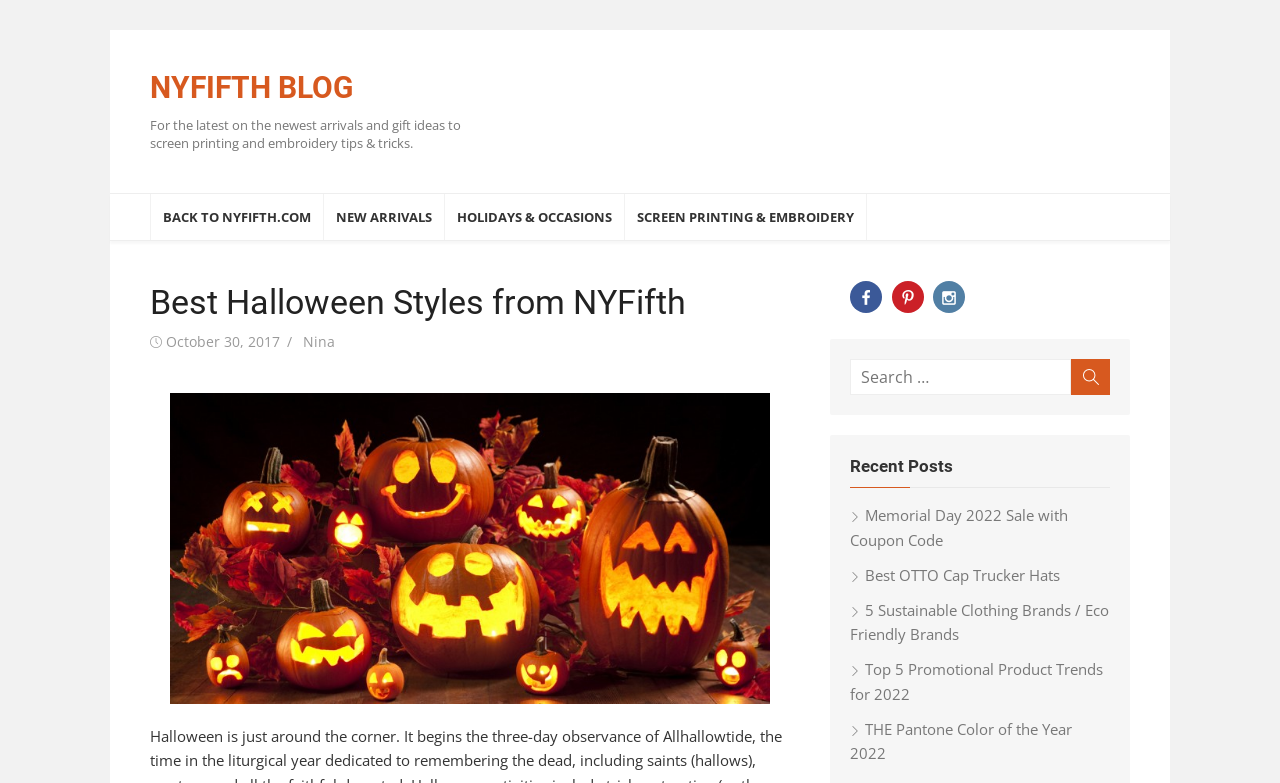How many recent posts are listed?
Provide a thorough and detailed answer to the question.

There are five recent posts listed at the bottom right corner of the webpage, which are links to other blog posts on the NYFIFTH BLOG.